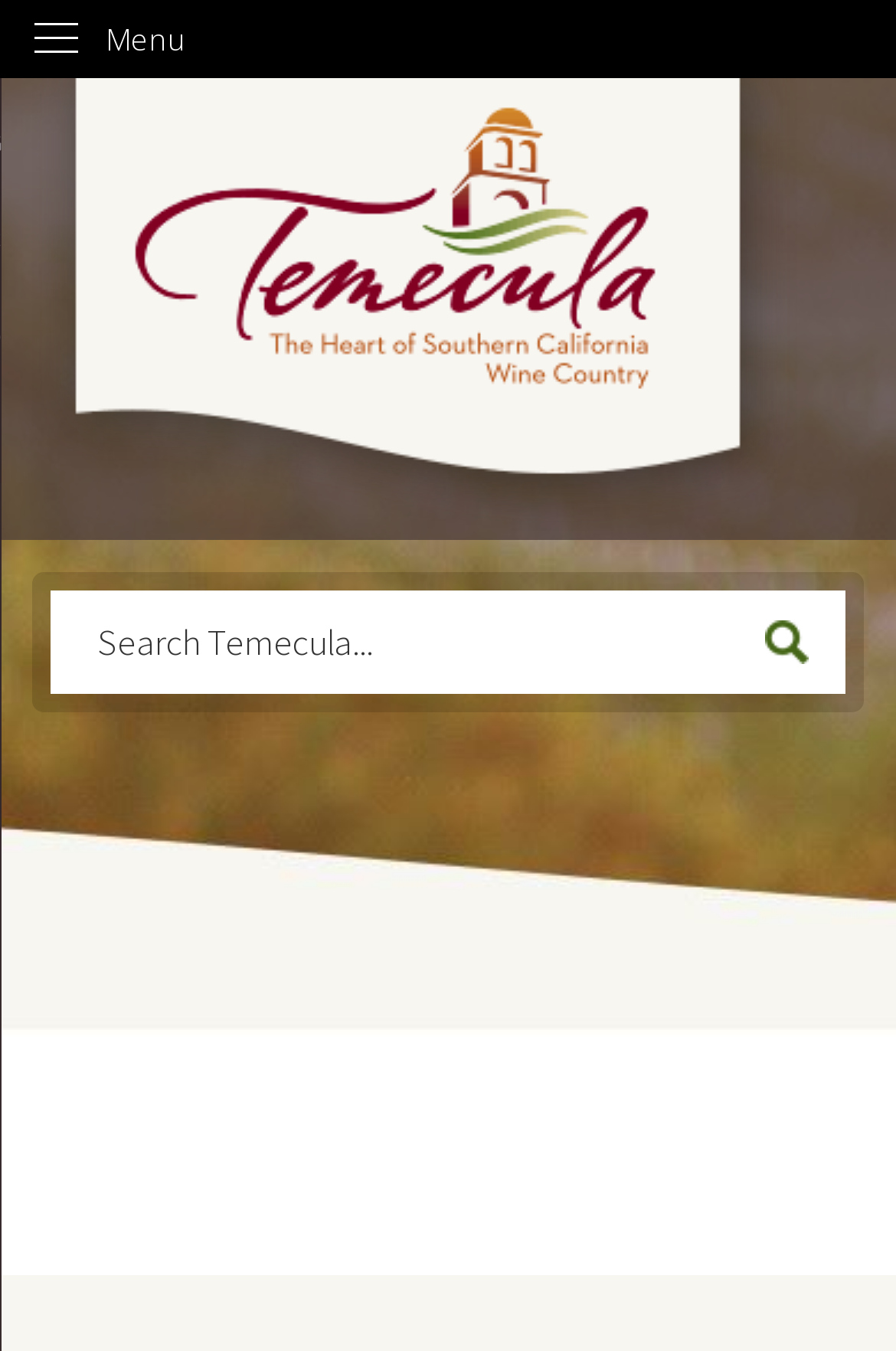What is the purpose of the 'Skip to Main Content' link?
Please provide a single word or phrase as the answer based on the screenshot.

Accessibility